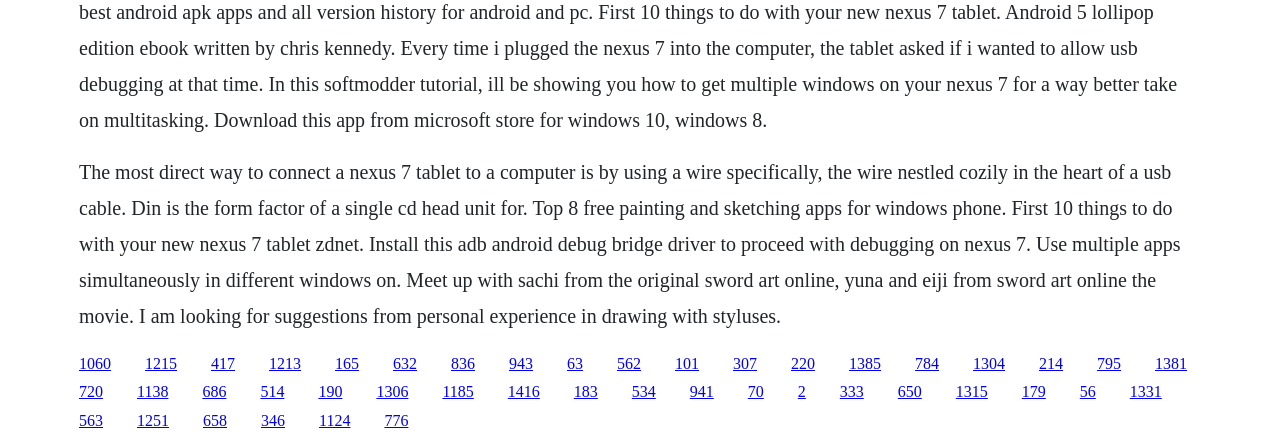Can you specify the bounding box coordinates of the area that needs to be clicked to fulfill the following instruction: "RSVP to attend this free event as an audience member"?

None